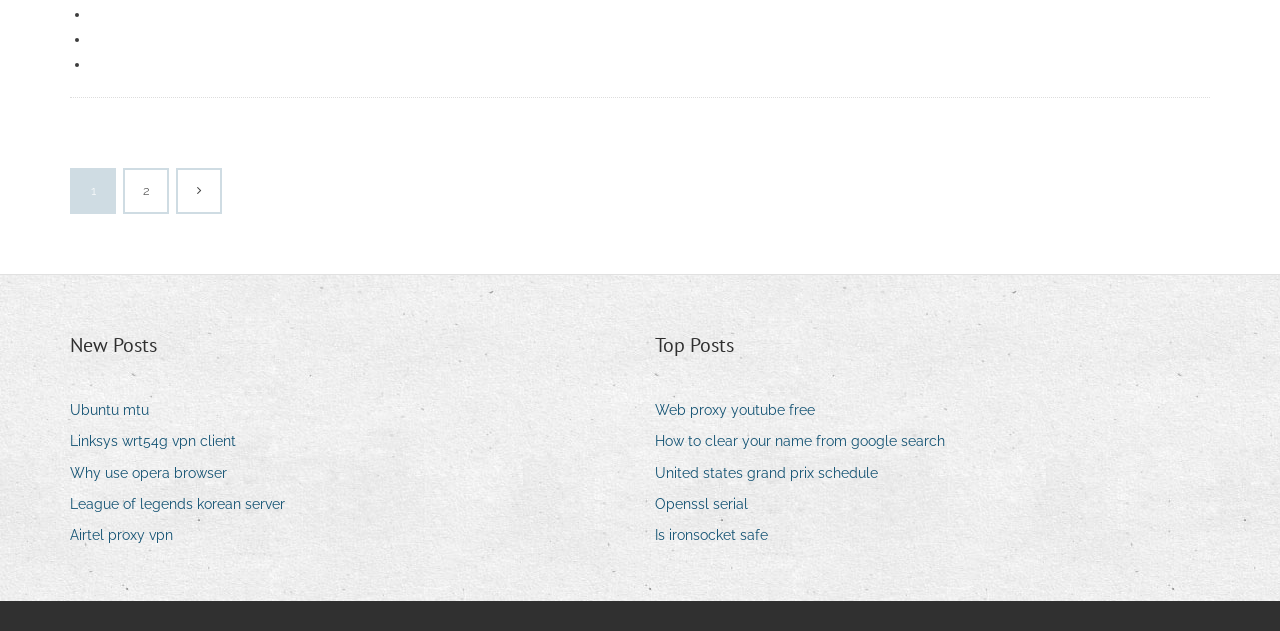What is the category of the first post?
Examine the webpage screenshot and provide an in-depth answer to the question.

I determined the category of the first post by looking at the heading above the list of links, which says 'New Posts'. This heading is located above the first link, 'Ubuntu mtu', and is a clear indicator of the category of the posts that follow.